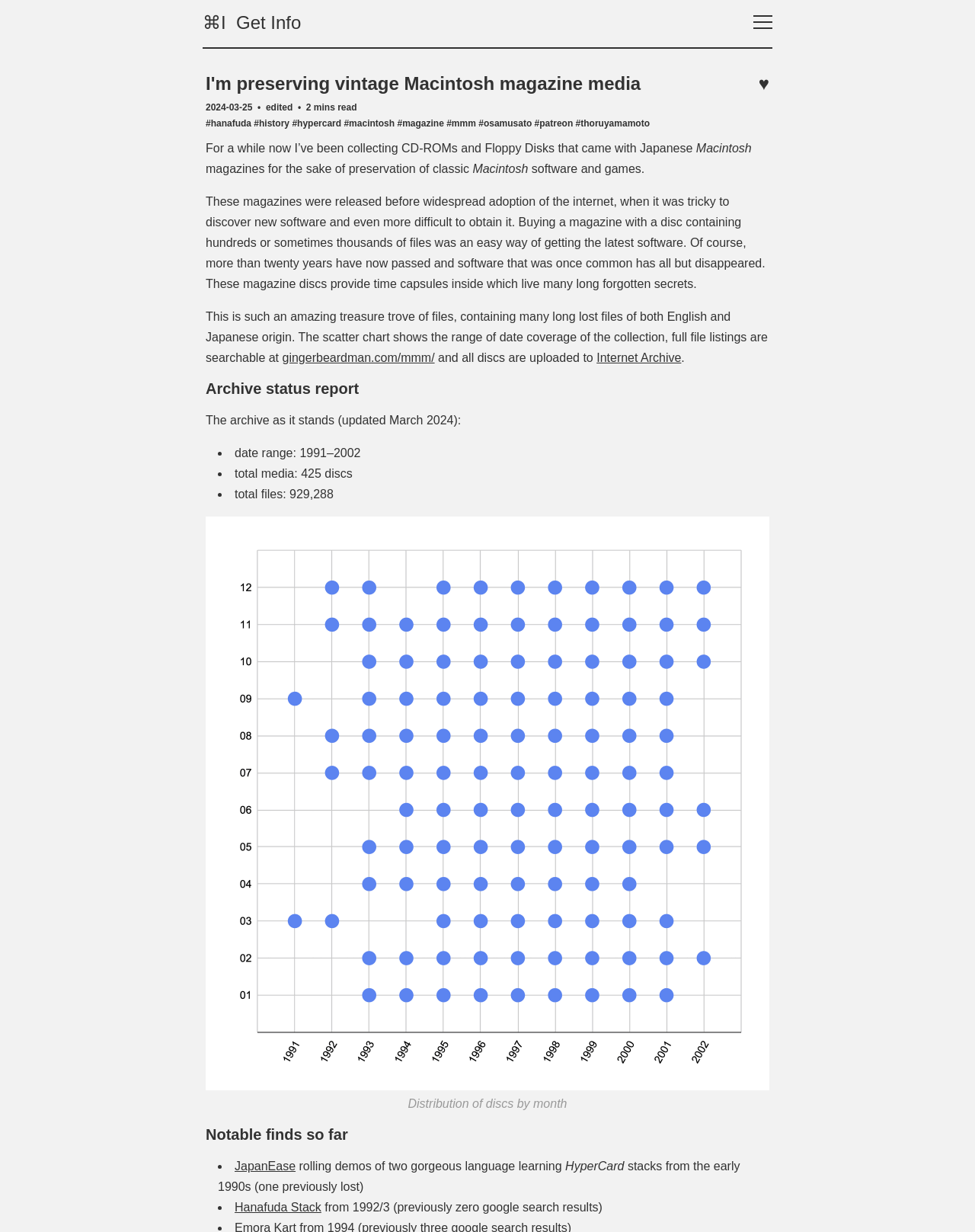Respond with a single word or phrase for the following question: 
What is the estimated read time of this article?

2 mins read